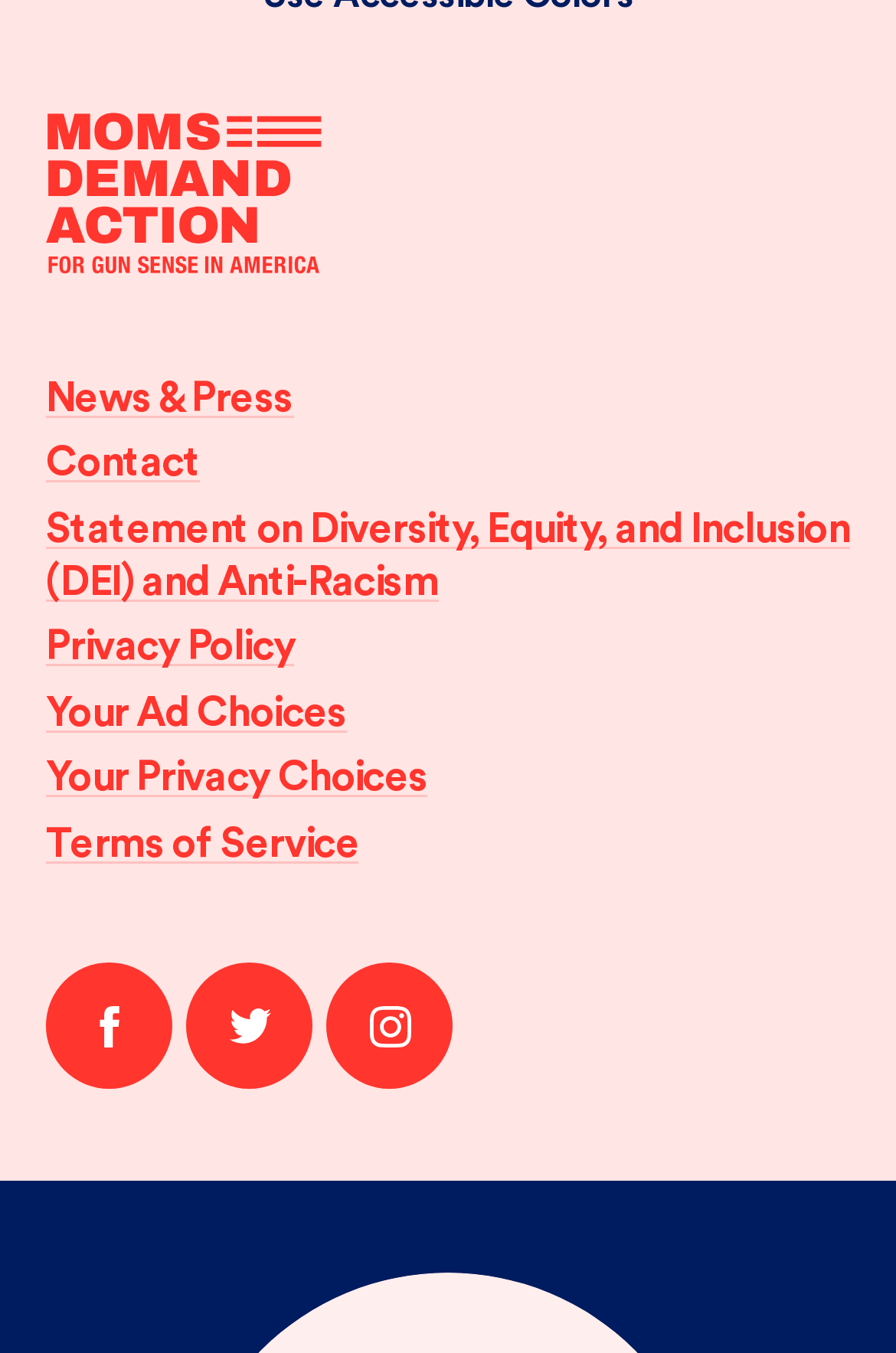Determine the bounding box coordinates of the UI element described by: "Your Privacy Choices".

[0.051, 0.559, 0.477, 0.59]